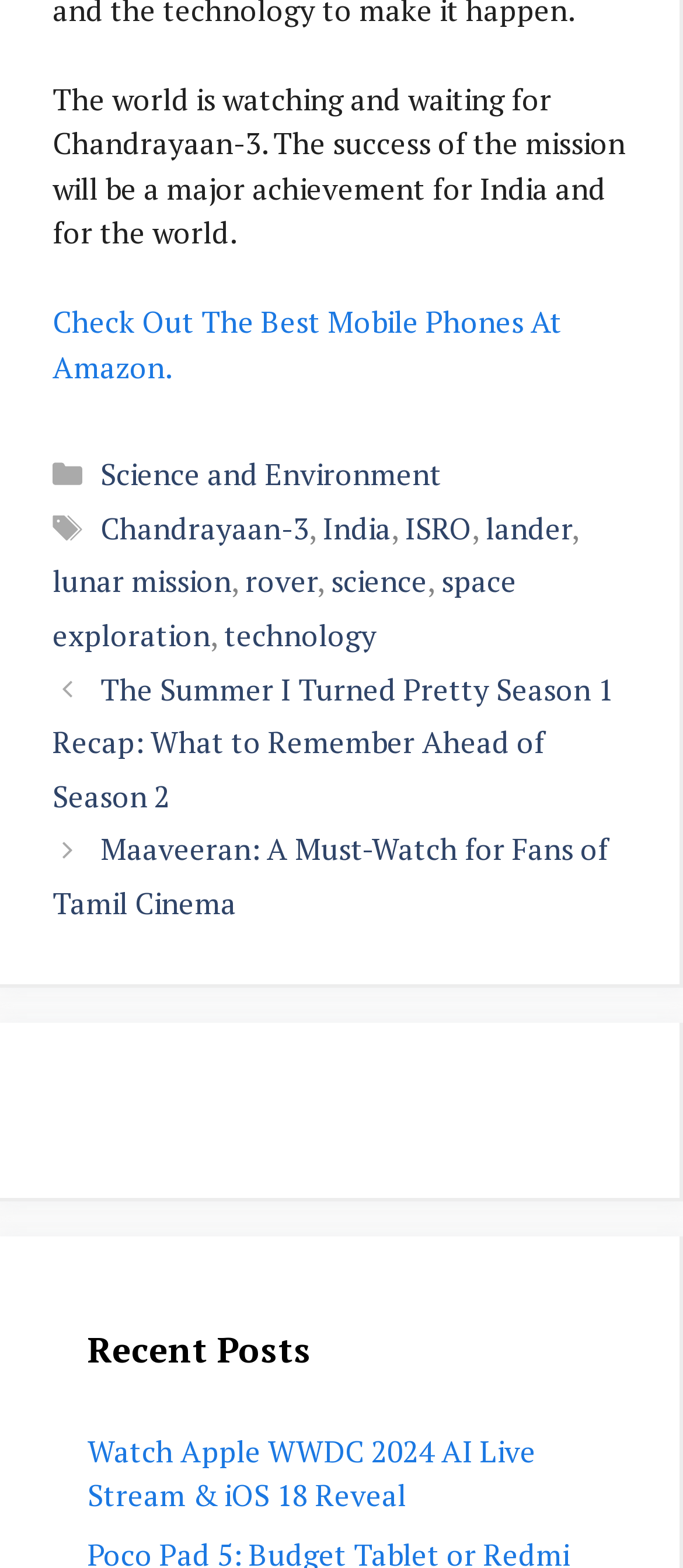Identify the coordinates of the bounding box for the element described below: "lunar mission". Return the coordinates as four float numbers between 0 and 1: [left, top, right, bottom].

[0.077, 0.358, 0.338, 0.384]